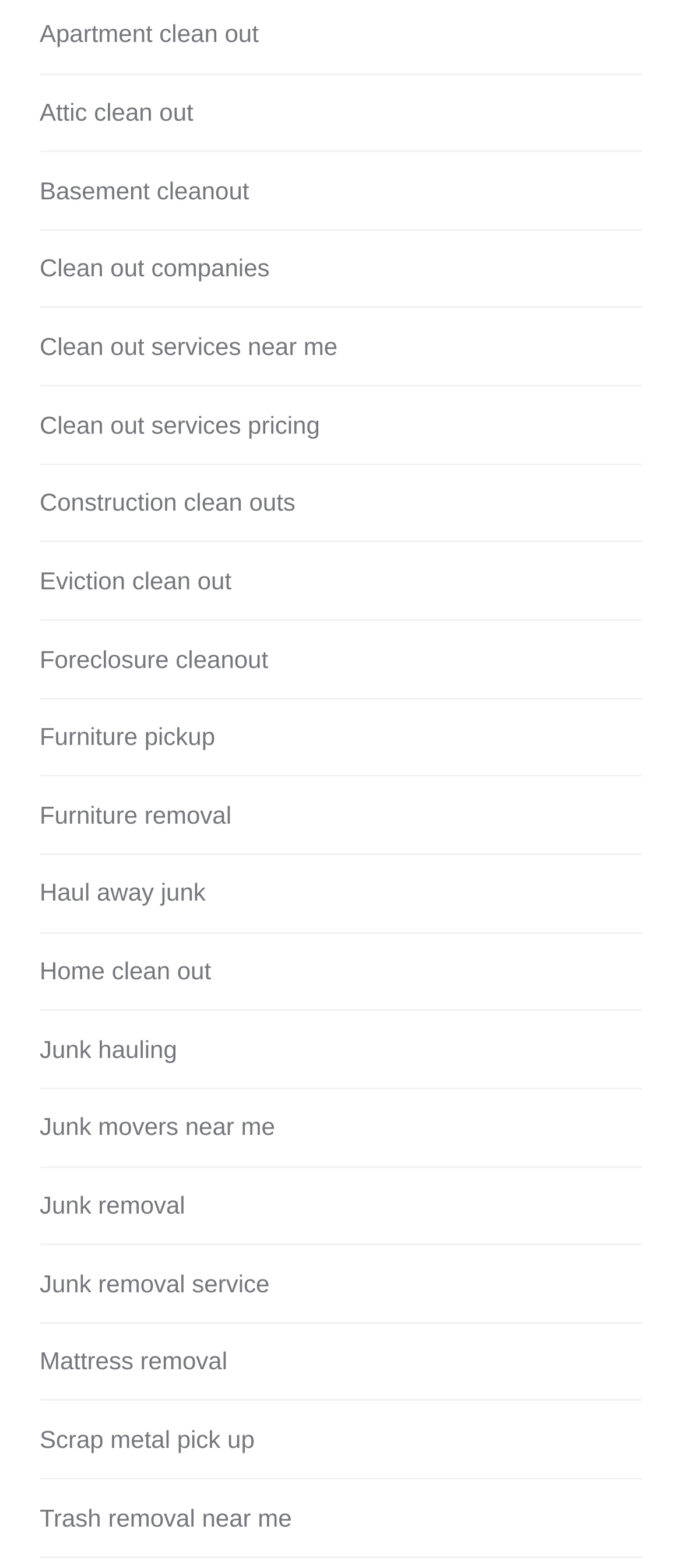Determine the bounding box coordinates of the UI element described below. Use the format (top-left x, top-left y, bottom-right x, bottom-right y) with floating point numbers between 0 and 1: Junk movers near me

[0.058, 0.706, 0.403, 0.732]